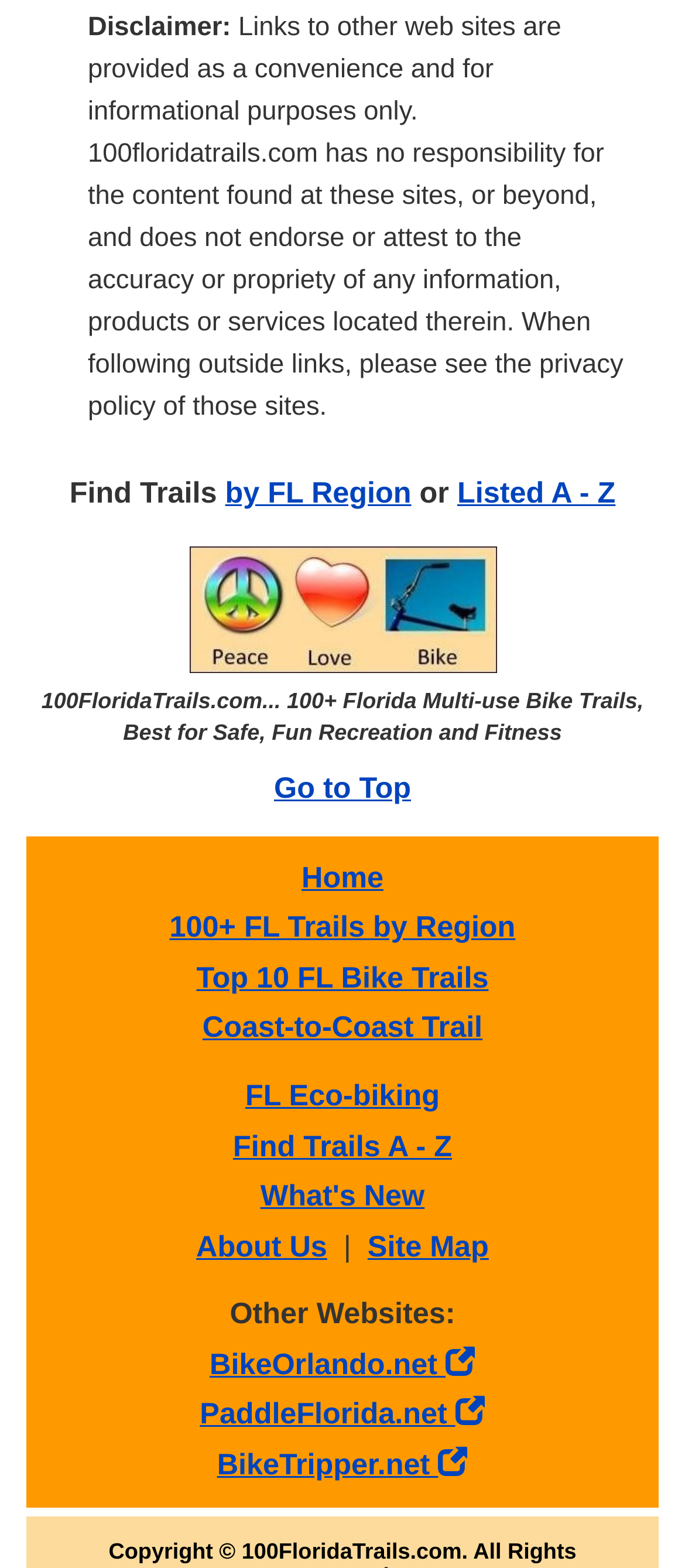Please identify the bounding box coordinates of the area I need to click to accomplish the following instruction: "Go to '100+ FL Trails by Region'".

[0.247, 0.581, 0.752, 0.602]